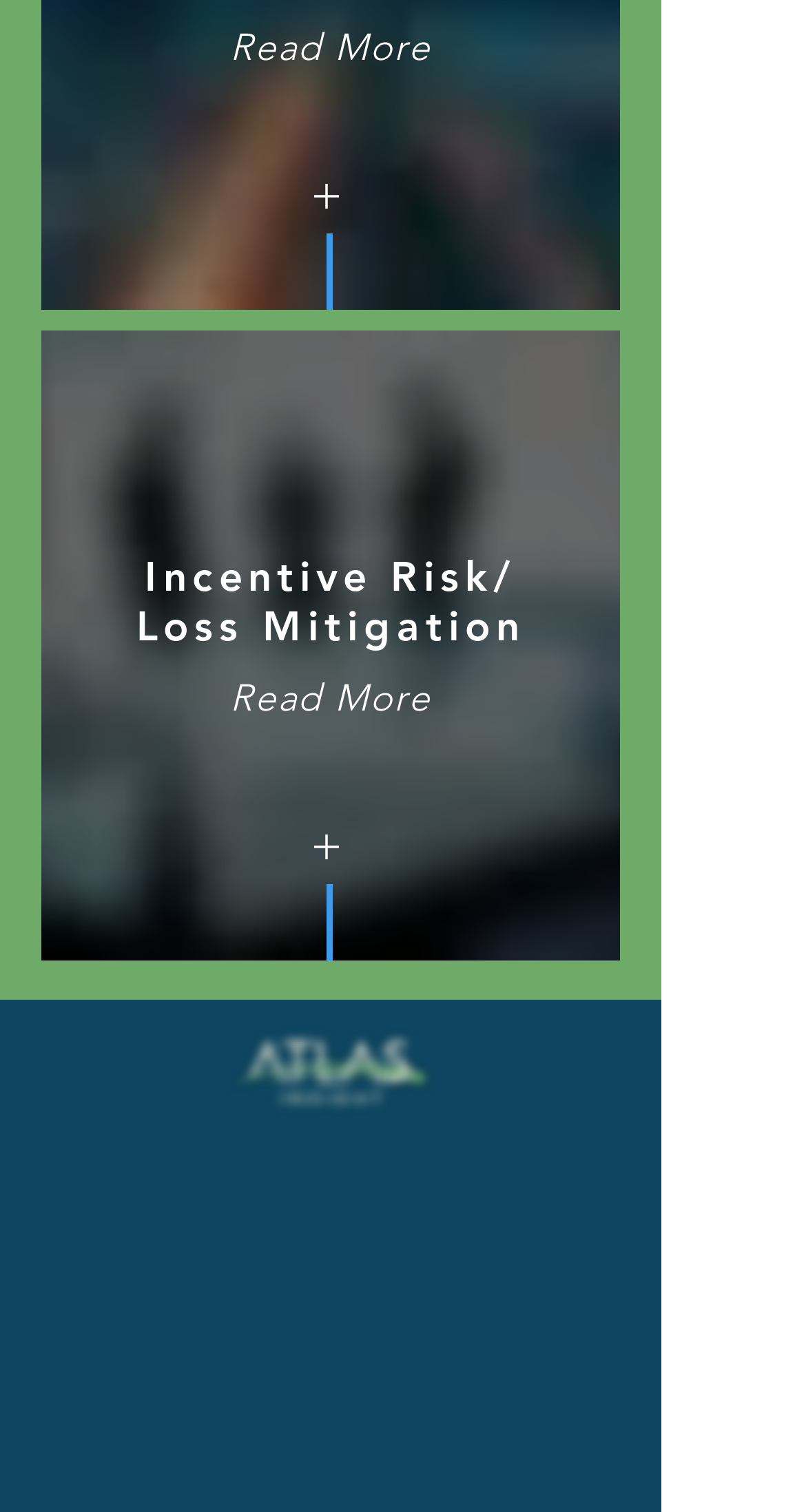Please specify the bounding box coordinates of the area that should be clicked to accomplish the following instruction: "Log in to AtlasView". The coordinates should consist of four float numbers between 0 and 1, i.e., [left, top, right, bottom].

[0.24, 0.919, 0.586, 0.94]